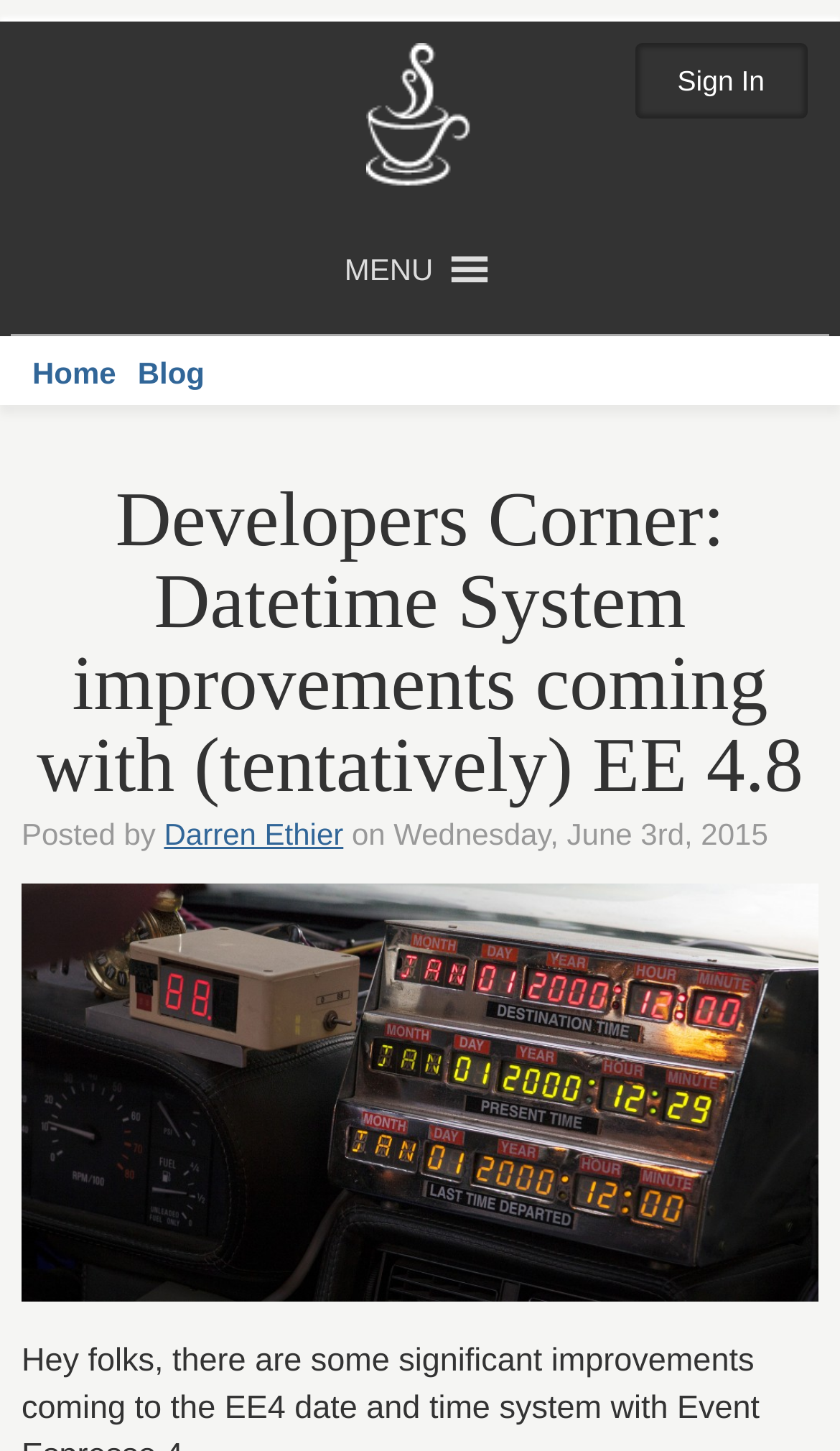Find and provide the bounding box coordinates for the UI element described here: "MENUMENU". The coordinates should be given as four float numbers between 0 and 1: [left, top, right, bottom].

[0.41, 0.156, 0.516, 0.215]